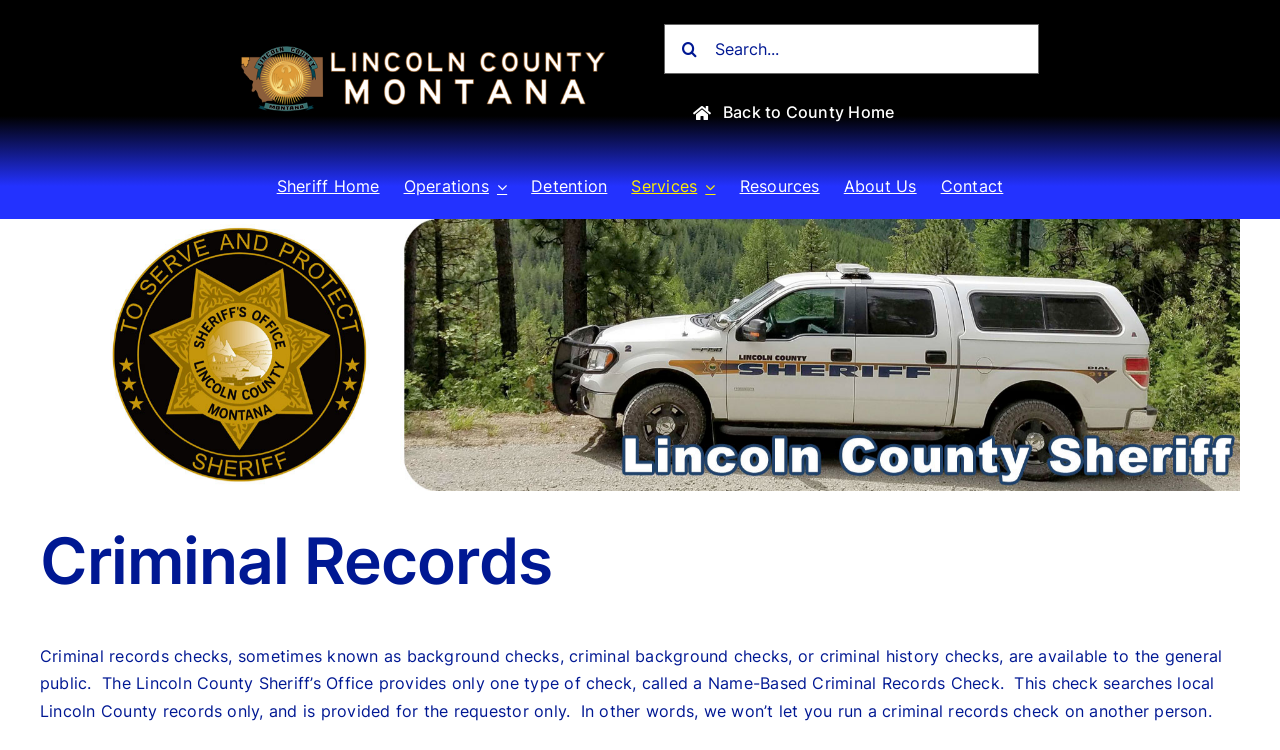Please find the bounding box coordinates of the element that you should click to achieve the following instruction: "Click the 'Home' button". The coordinates should be presented as four float numbers between 0 and 1: [left, top, right, bottom].

None